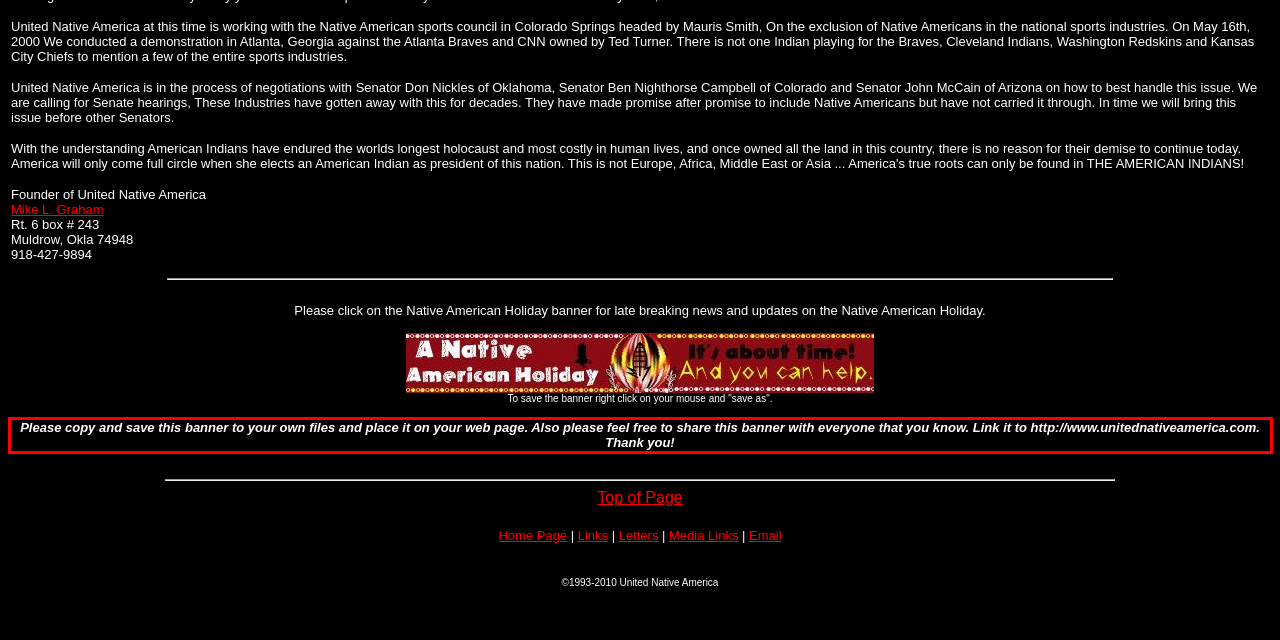You are given a screenshot of a webpage with a UI element highlighted by a red bounding box. Please perform OCR on the text content within this red bounding box.

Please copy and save this banner to your own files and place it on your web page. Also please feel free to share this banner with everyone that you know. Link it to http://www.unitednativeamerica.com. Thank you!